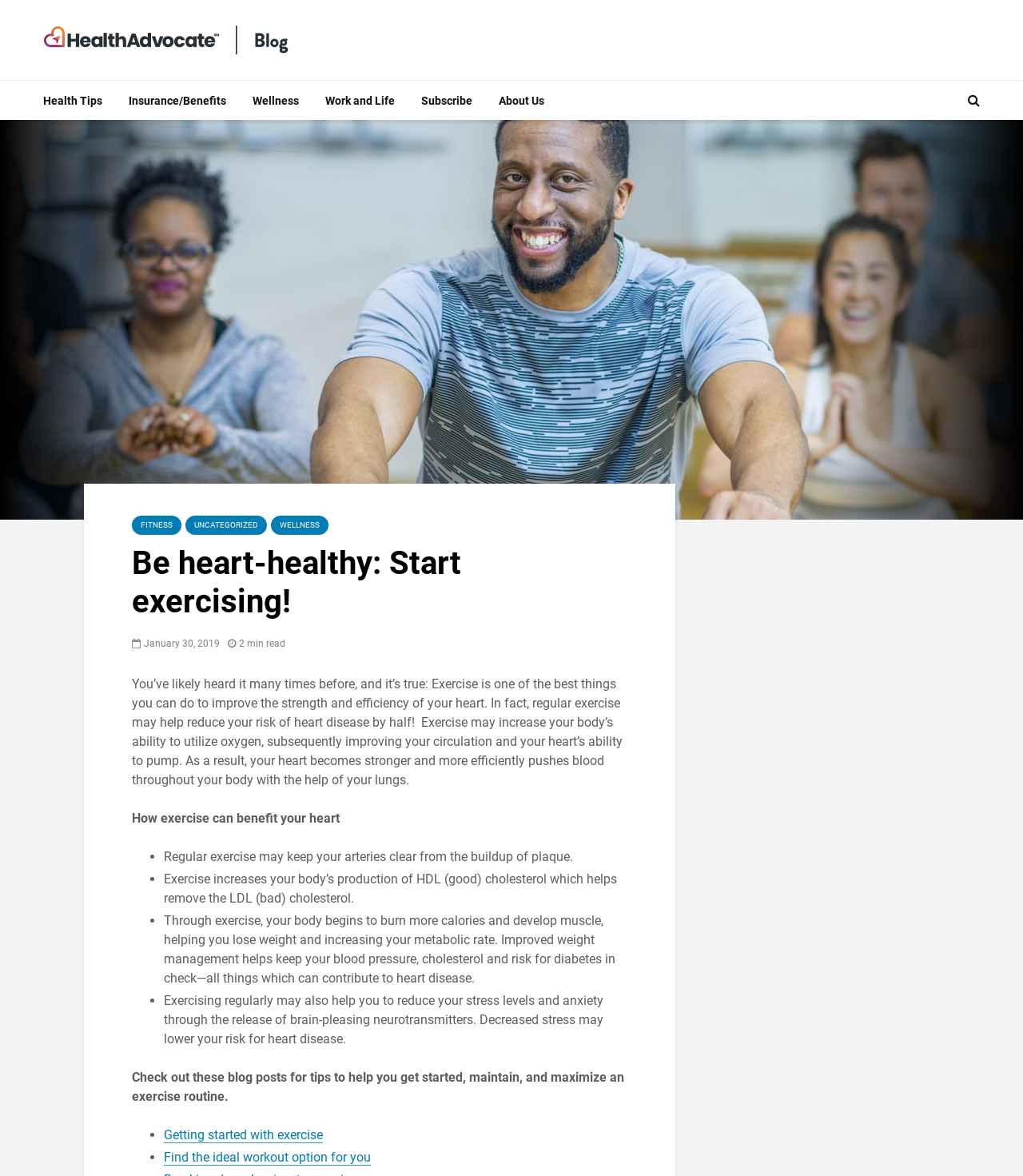Please locate the bounding box coordinates of the element that should be clicked to complete the given instruction: "Click on the 'Health Tips' link".

[0.03, 0.069, 0.112, 0.103]